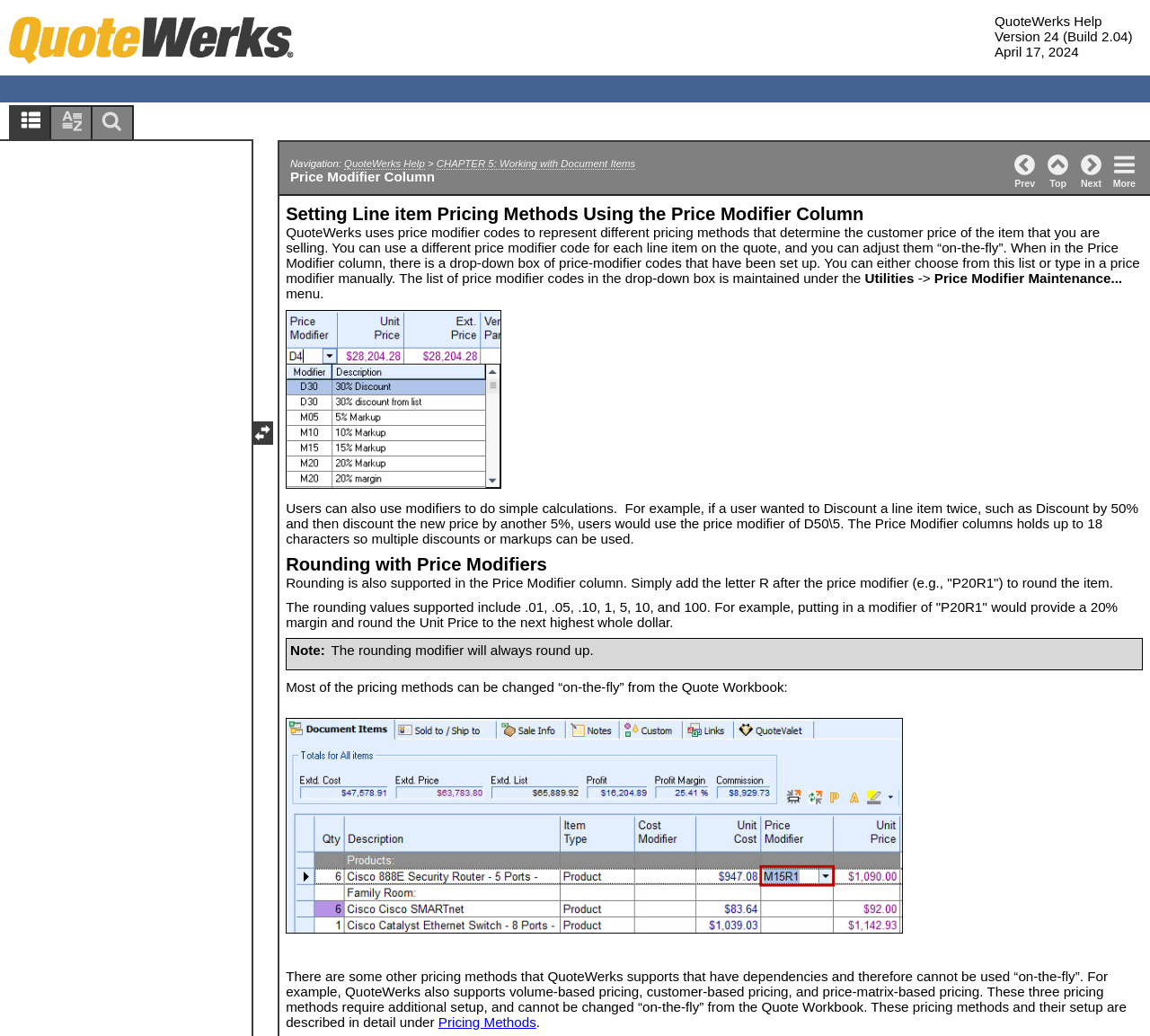What is the purpose of the 'R' modifier in the Price Modifier column?
Please answer the question with as much detail and depth as you can.

The 'R' modifier in the Price Modifier column is used for rounding, allowing users to round the item price to a specific value, such as the next highest whole dollar.